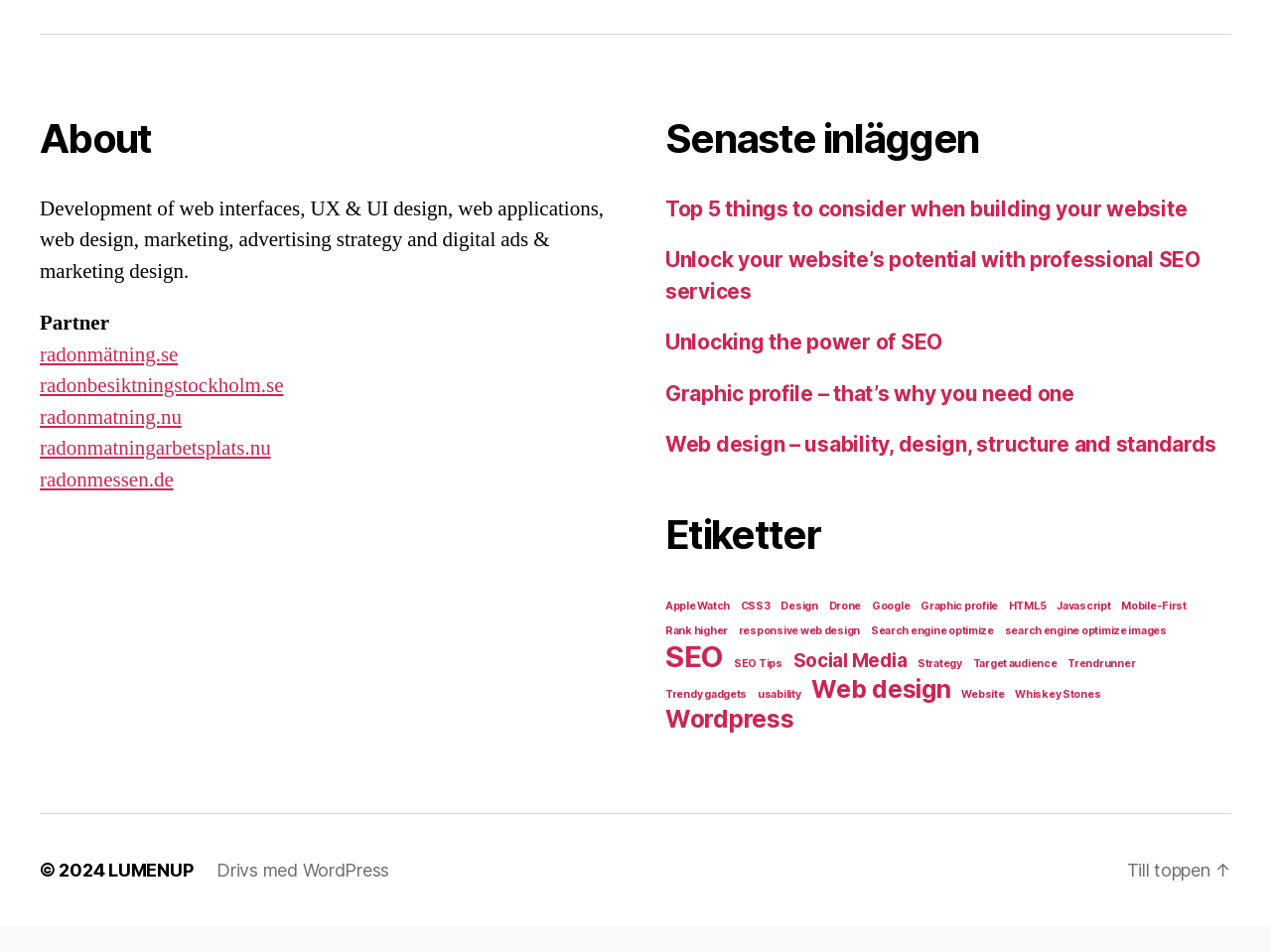Refer to the screenshot and give an in-depth answer to this question: How many objects are related to 'SEO'?

Under the 'Etiketter' navigation element, there is a link 'SEO (4 objekt)', which suggests that there are 4 objects related to 'SEO'.